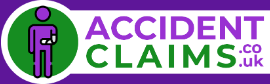Please provide a one-word or phrase answer to the question: 
What is the website's name displayed in the logo?

ACCIDENT CLAIMS.co.uk